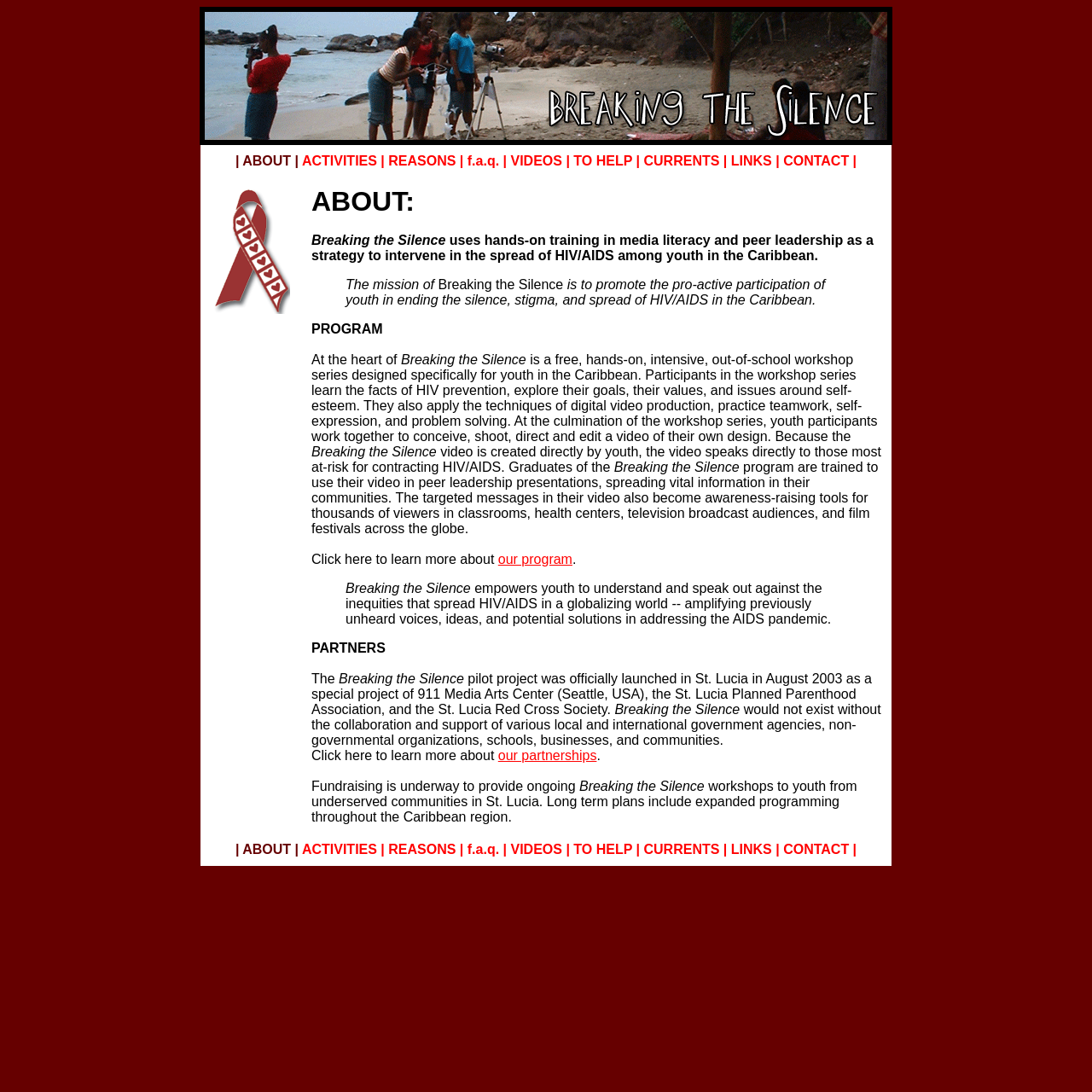What do participants learn in the workshop series?
Give a detailed response to the question by analyzing the screenshot.

According to the webpage, participants in the workshop series learn the facts of HIV prevention, explore their goals, values, and issues around self-esteem, and apply the techniques of digital video production, practice teamwork, self-expression, and problem solving.